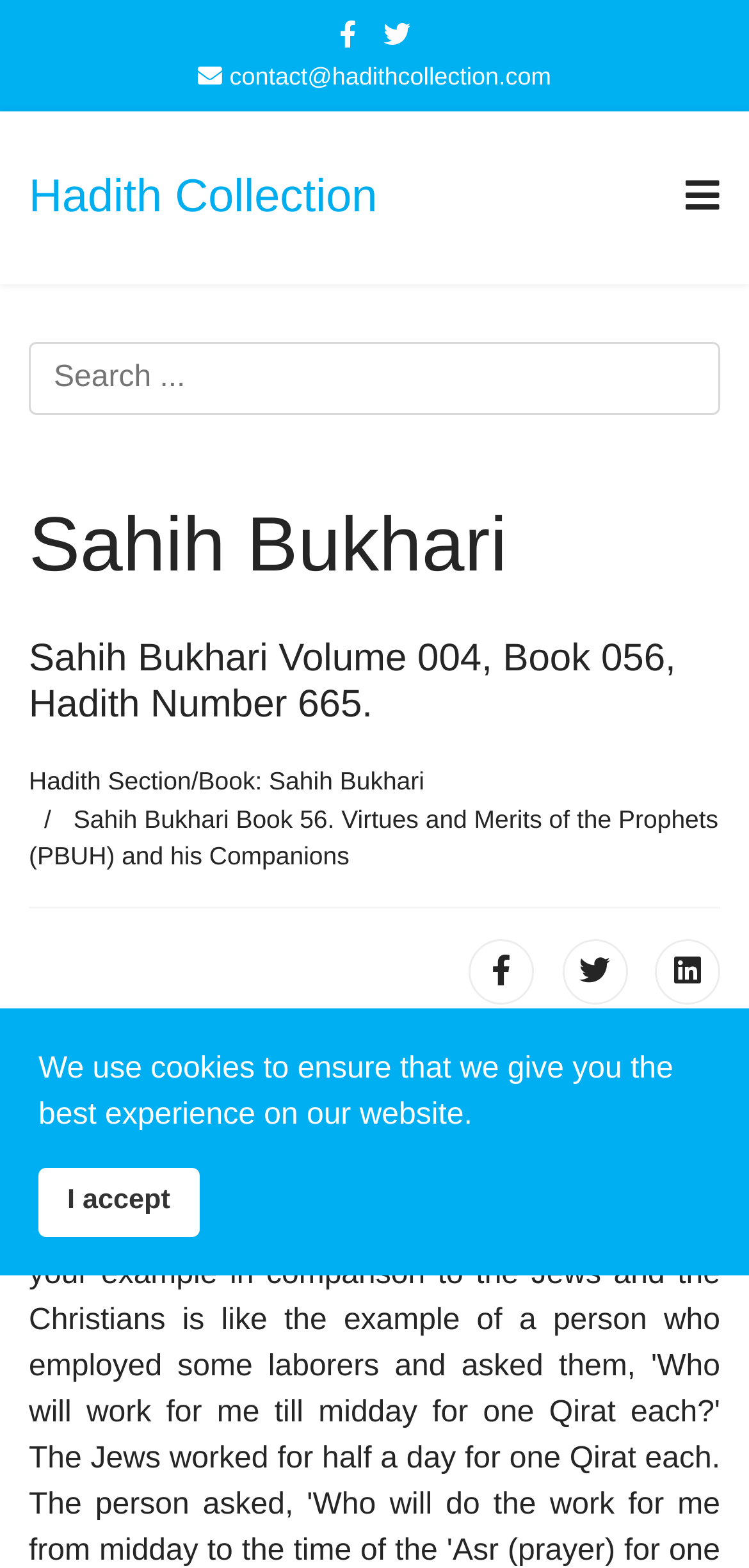Please find the bounding box for the following UI element description. Provide the coordinates in (top-left x, top-left y, bottom-right x, bottom-right y) format, with values between 0 and 1: name="q" placeholder="Search ..."

[0.038, 0.218, 0.962, 0.265]